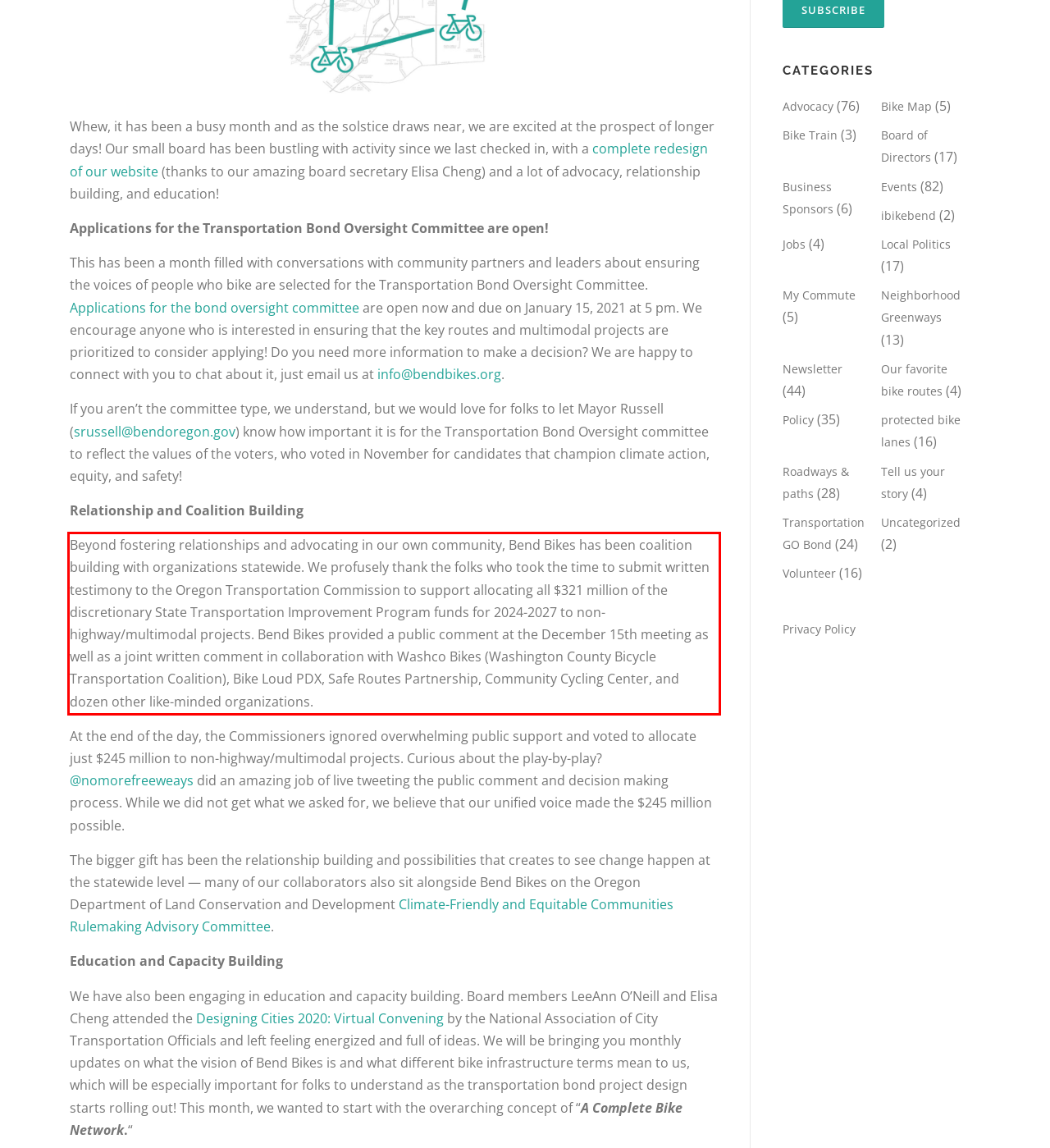Given a screenshot of a webpage containing a red rectangle bounding box, extract and provide the text content found within the red bounding box.

Beyond fostering relationships and advocating in our own community, Bend Bikes has been coalition building with organizations statewide. We profusely thank the folks who took the time to submit written testimony to the Oregon Transportation Commission to support allocating all $321 million of the discretionary State Transportation Improvement Program funds for 2024-2027 to non-highway/multimodal projects. Bend Bikes provided a public comment at the December 15th meeting as well as a joint written comment in collaboration with Washco Bikes (Washington County Bicycle Transportation Coalition), Bike Loud PDX, Safe Routes Partnership, Community Cycling Center, and dozen other like-minded organizations.